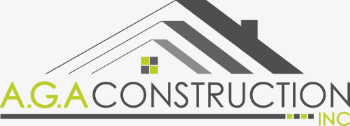Using a single word or phrase, answer the following question: 
What color is used to emphasize the company's commitment?

Vibrant green